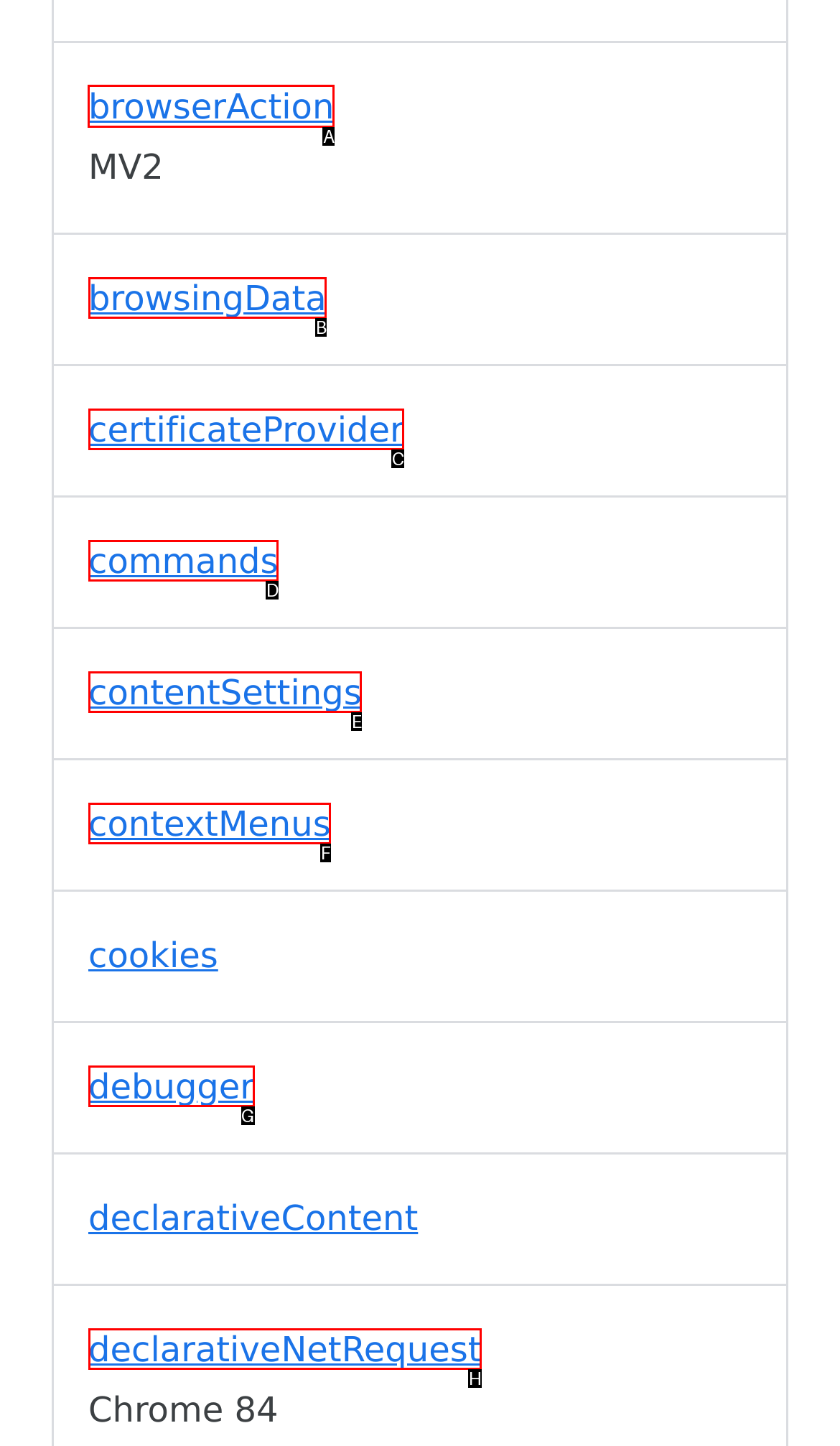Choose the UI element to click on to achieve this task: access browser action. Reply with the letter representing the selected element.

A